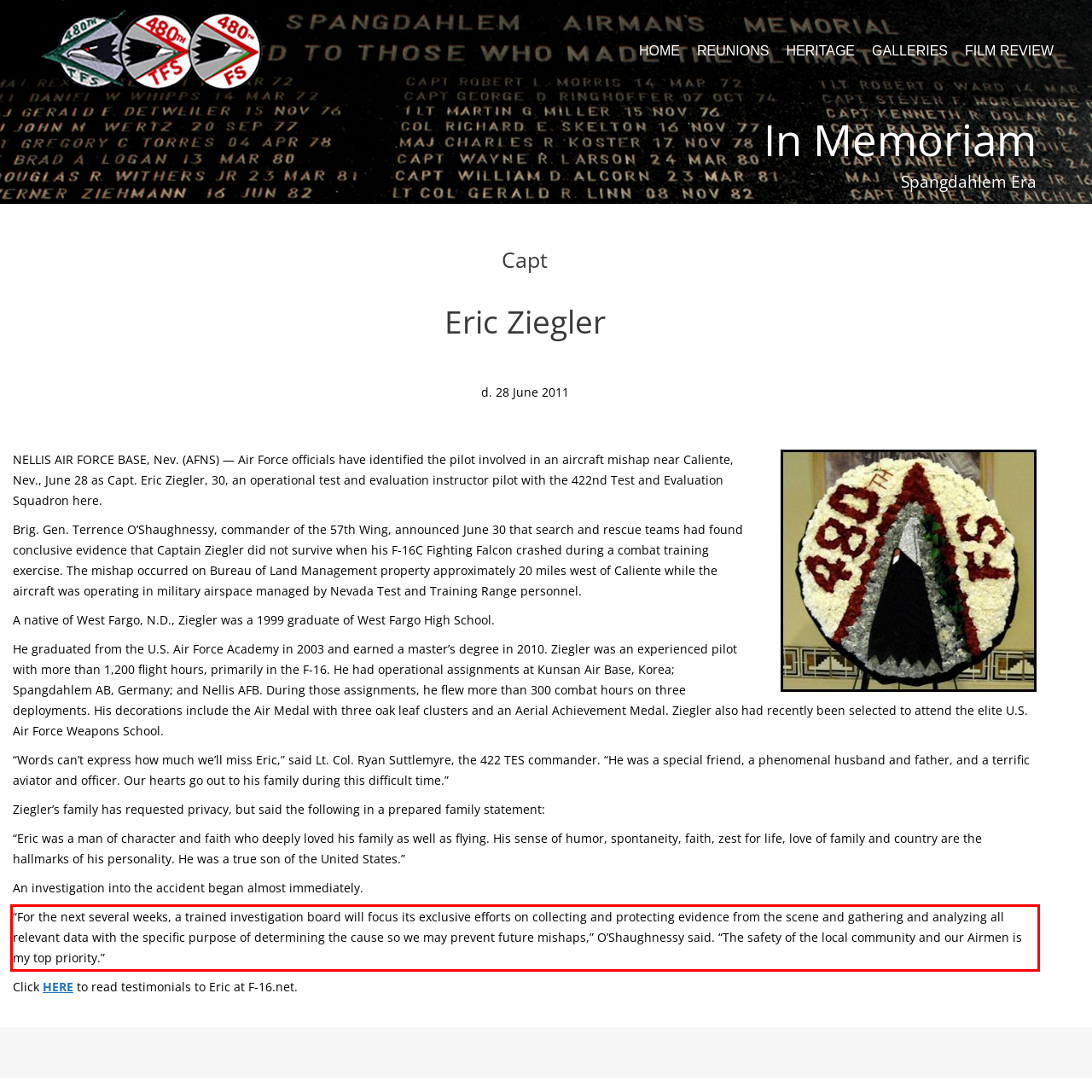Analyze the screenshot of a webpage where a red rectangle is bounding a UI element. Extract and generate the text content within this red bounding box.

“For the next several weeks, a trained investigation board will focus its exclusive efforts on collecting and protecting evidence from the scene and gathering and analyzing all relevant data with the specific purpose of determining the cause so we may prevent future mishaps,” O’Shaughnessy said. “The safety of the local community and our Airmen is my top priority.”